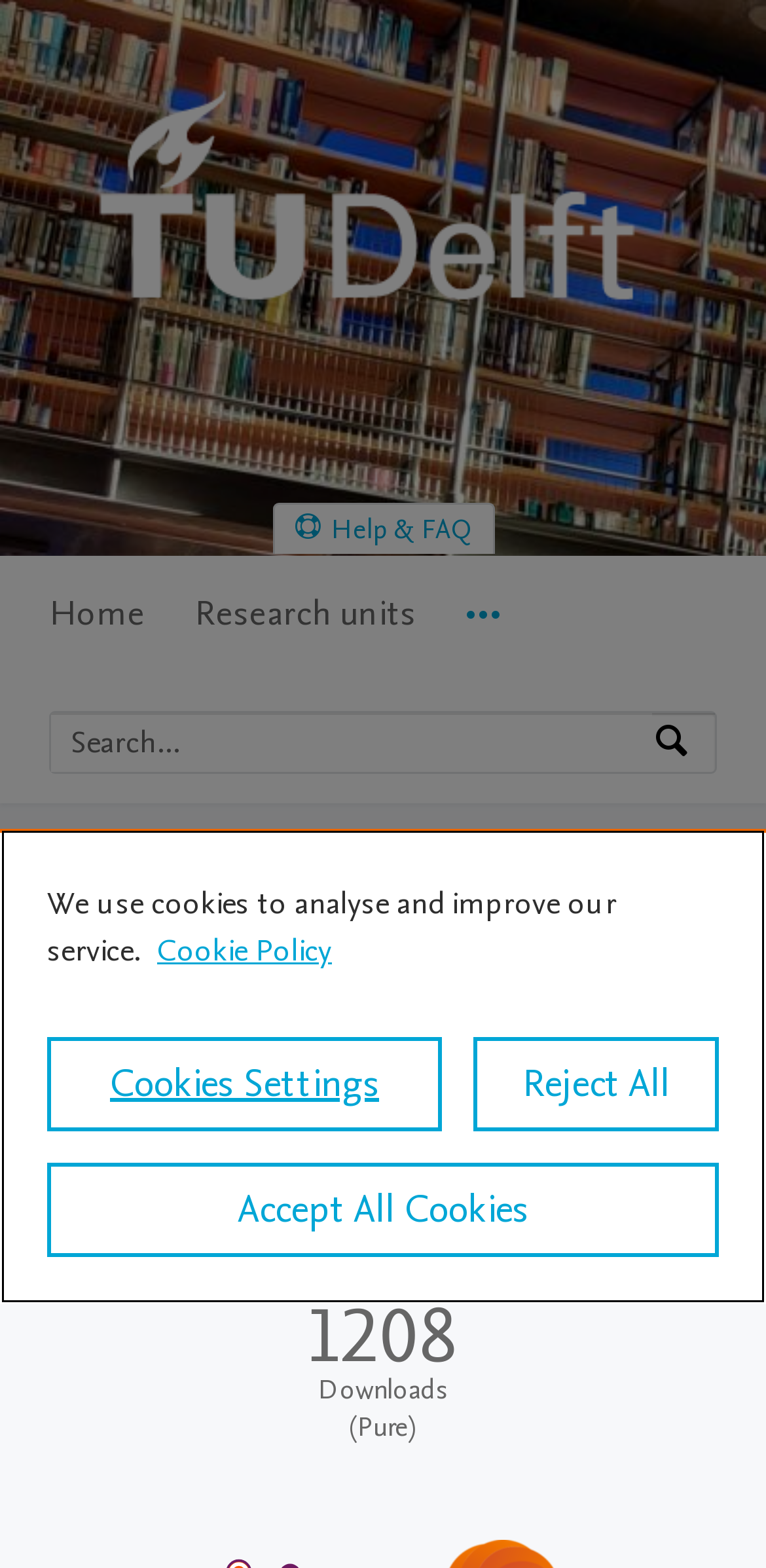Extract the primary heading text from the webpage.

Desulphurisation in 21st century iron- and steelmaking